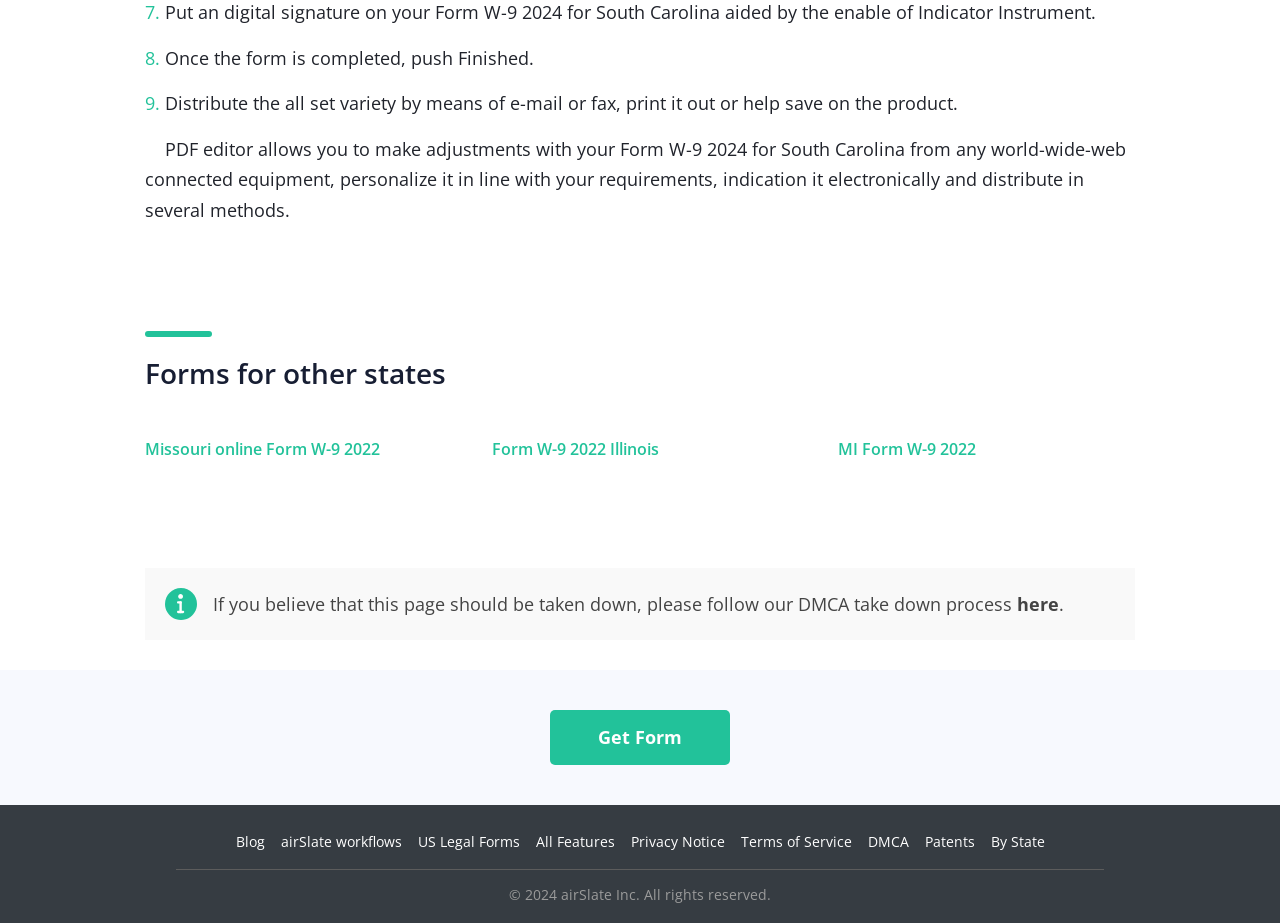Provide your answer to the question using just one word or phrase: What is the purpose of the Form W-9 2024?

Digital signature